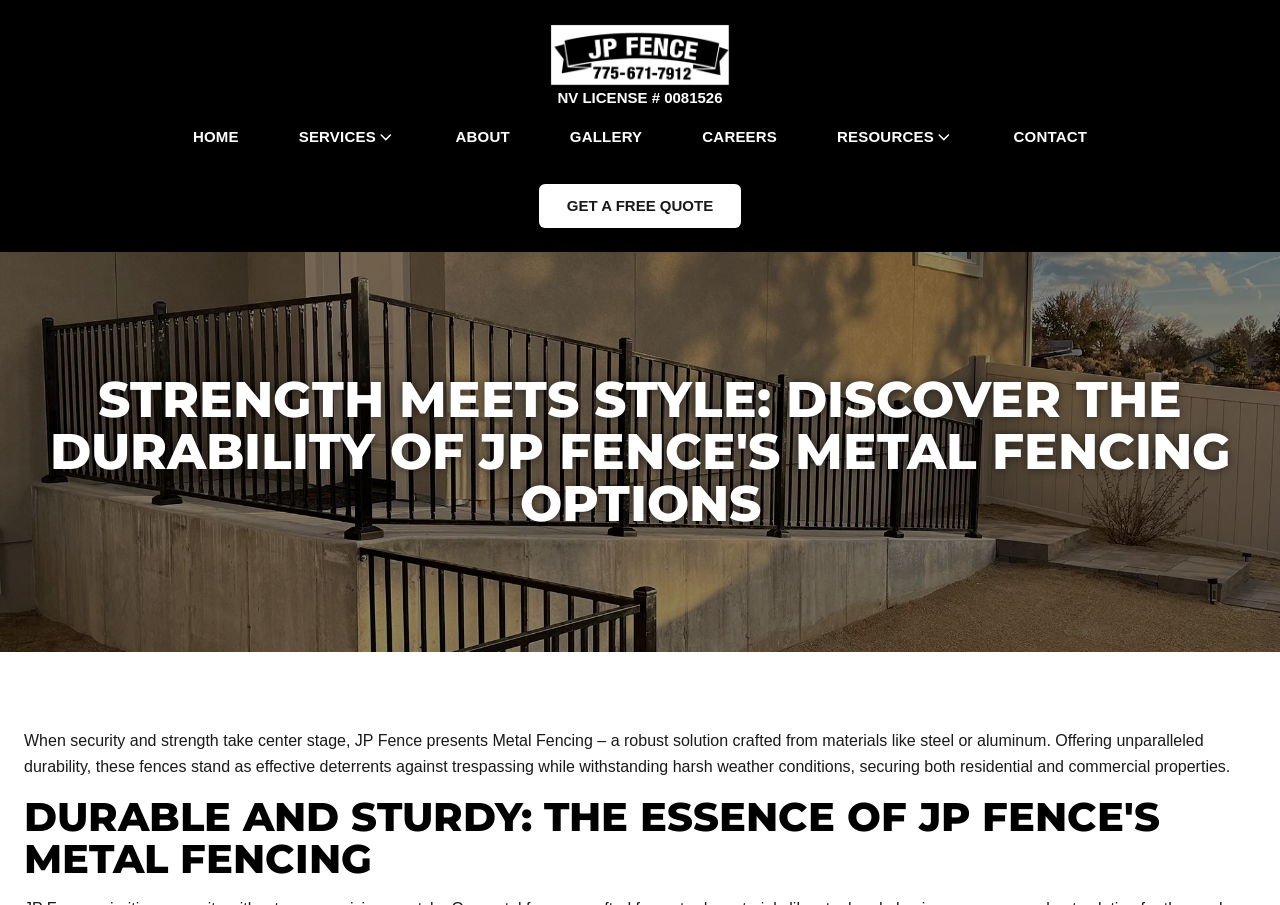Find the bounding box coordinates of the clickable area that will achieve the following instruction: "Go to HOME page".

[0.139, 0.122, 0.198, 0.182]